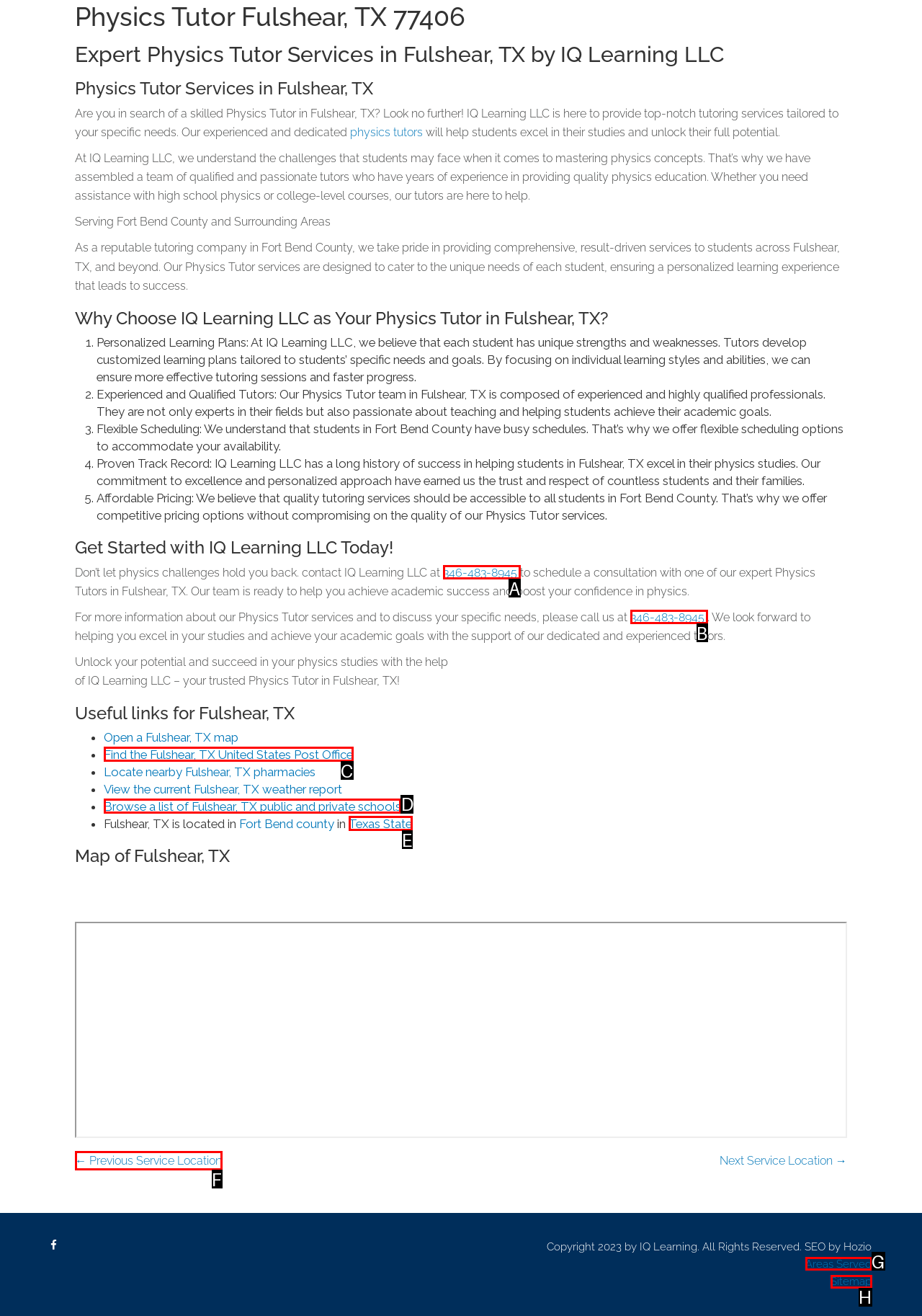From the given options, indicate the letter that corresponds to the action needed to complete this task: Browse a list of Fulshear, TX public and private schools. Respond with only the letter.

D